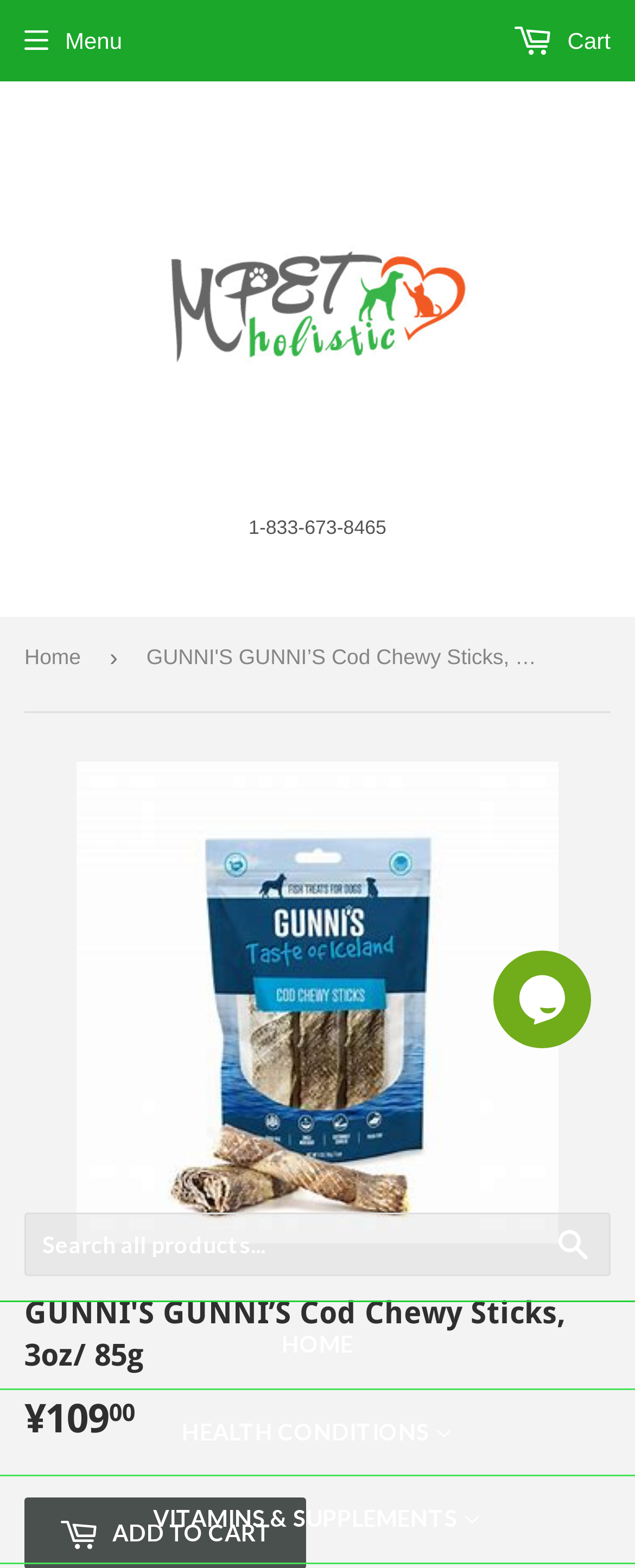Identify the bounding box coordinates for the element you need to click to achieve the following task: "Go to 'HOME' page". The coordinates must be four float values ranging from 0 to 1, formatted as [left, top, right, bottom].

[0.0, 0.831, 1.0, 0.885]